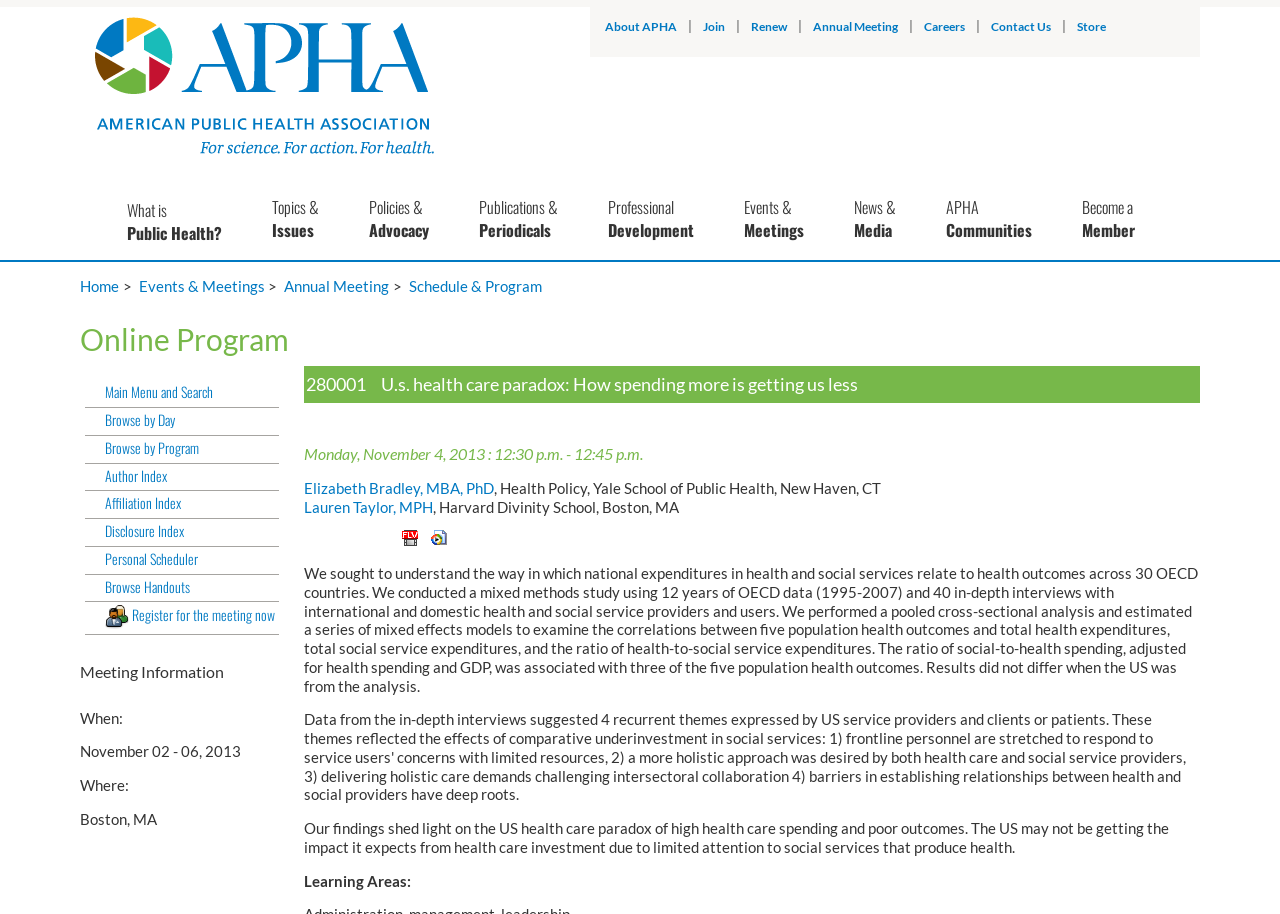Identify the bounding box coordinates of the clickable region to carry out the given instruction: "Check the Online Program".

[0.062, 0.351, 0.938, 0.392]